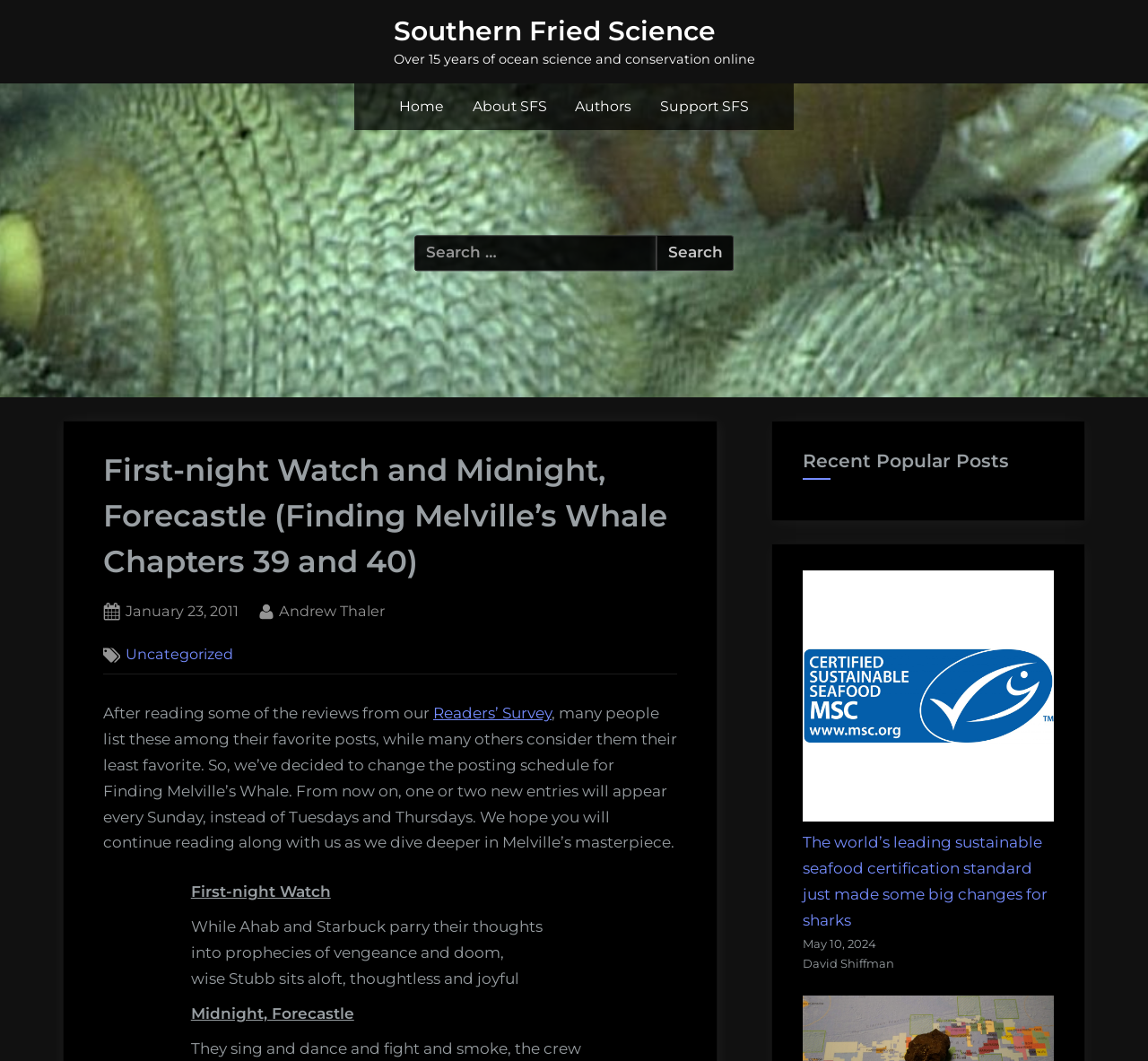Locate the bounding box coordinates of the segment that needs to be clicked to meet this instruction: "Search for Los Angeles homes".

None